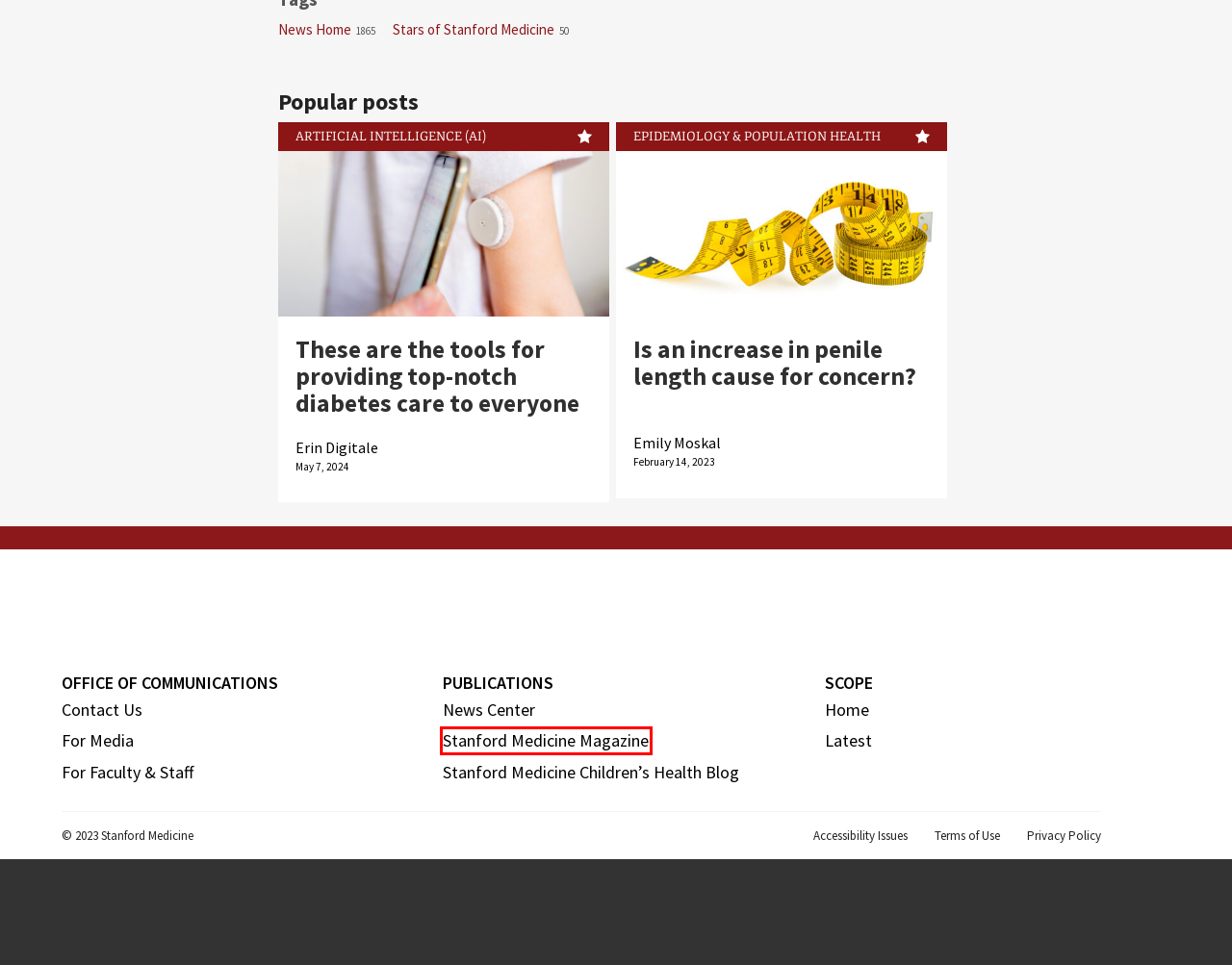You have a screenshot of a webpage with a red rectangle bounding box. Identify the best webpage description that corresponds to the new webpage after clicking the element within the red bounding box. Here are the candidates:
A. Building connections for media | Office of Communications | Stanford Medicine
B. Home - Stanford Medicine Magazine
C. Stars of Stanford Medicine Archives - Scope
D. Is an increase in penile length cause for concern? - Scope
E. Bridging biomedicine and the media | Office of Communications | Stanford Medicine
F. News Home Archives - Scope
G. Serving our colleagues | Office of Communications | Stanford Medicine
H. Emily Moskal, Author at Scope

B